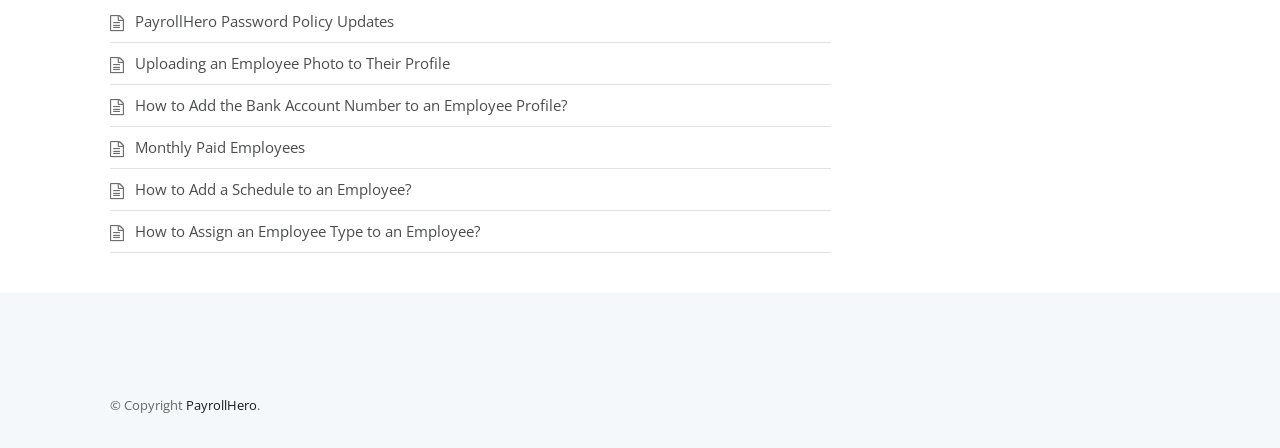Locate and provide the bounding box coordinates for the HTML element that matches this description: "Monthly Paid Employees".

[0.105, 0.305, 0.238, 0.349]